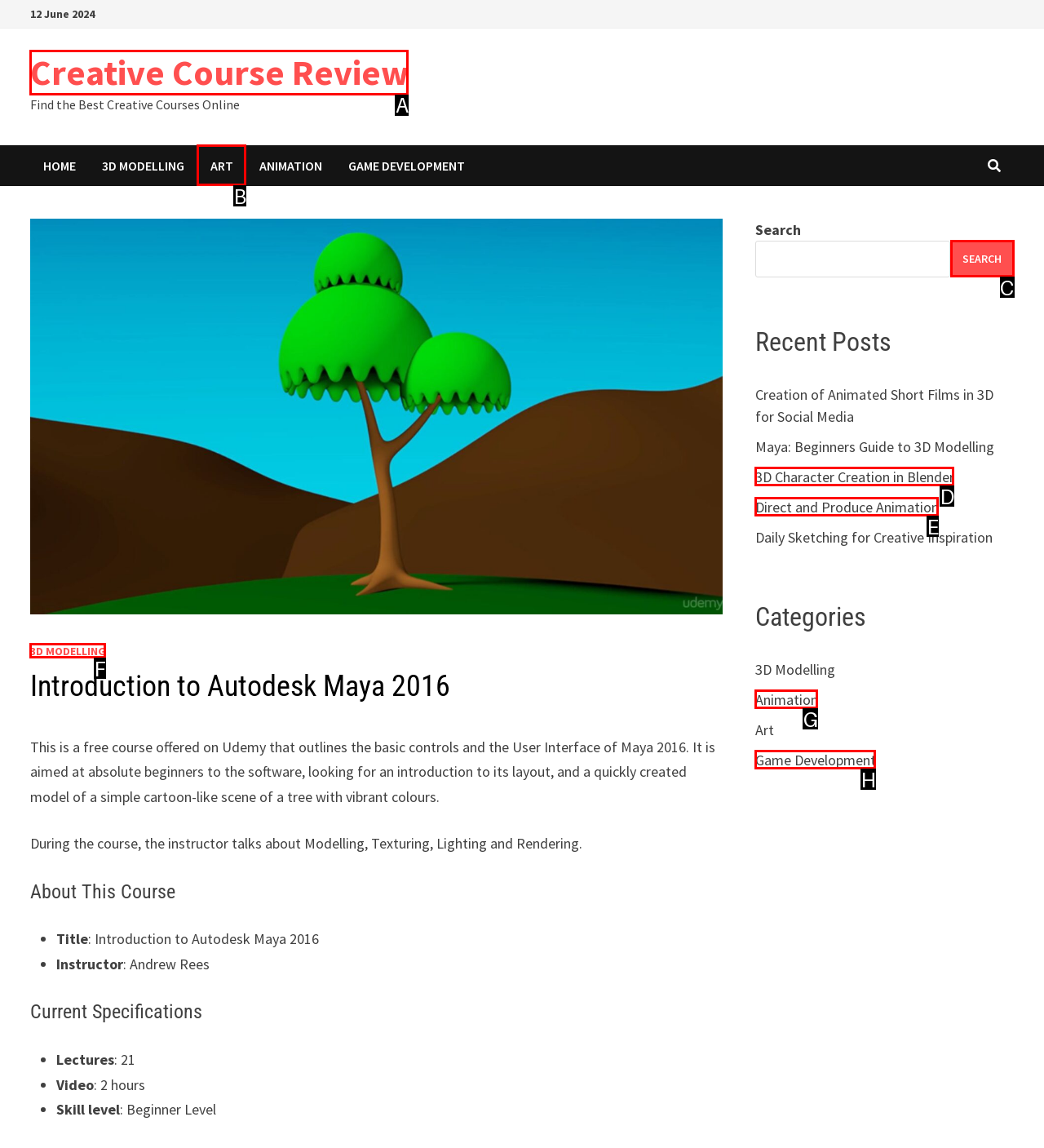Tell me which option best matches this description: Search
Answer with the letter of the matching option directly from the given choices.

C